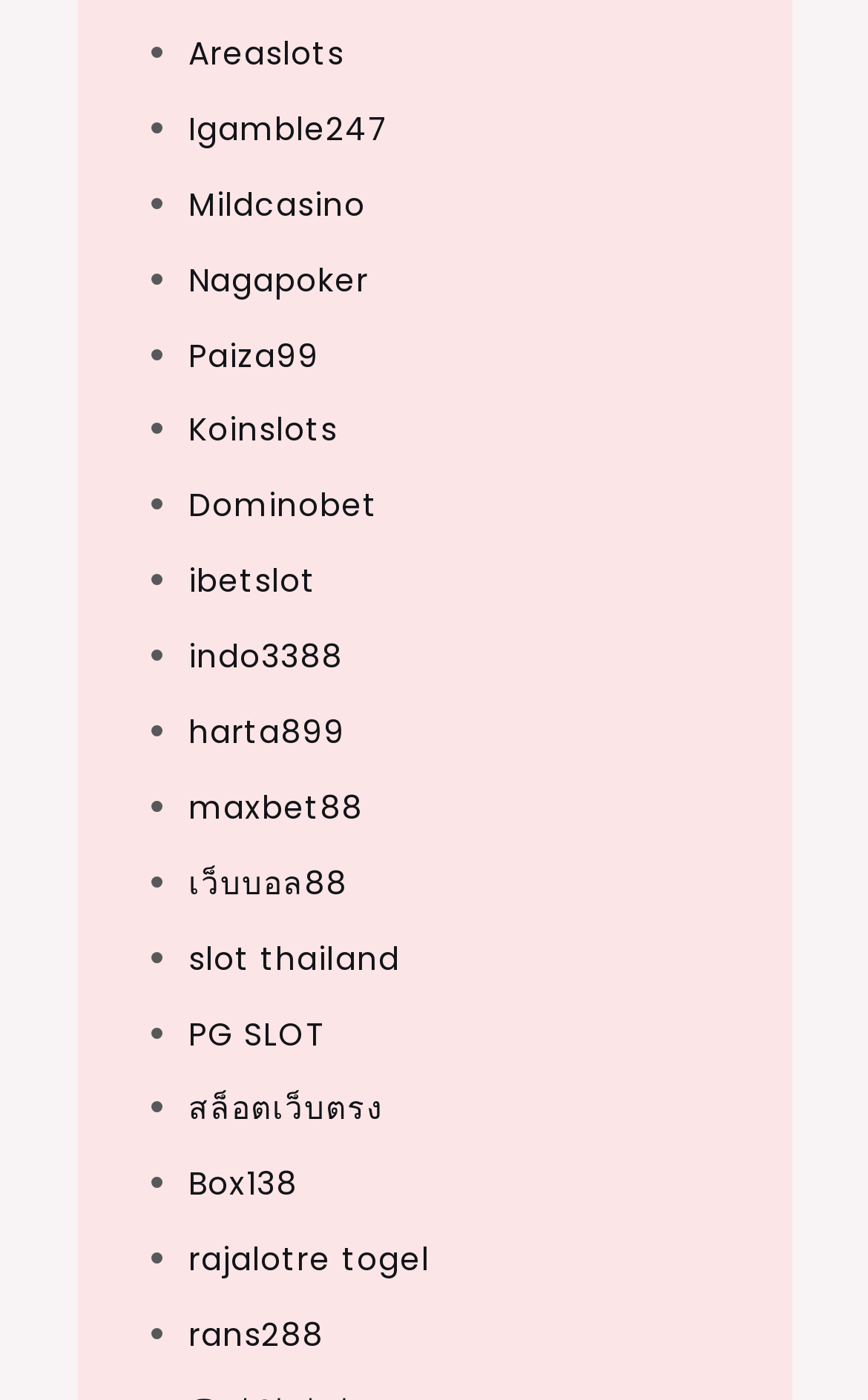What is the purpose of the list markers '•'?
Using the image as a reference, answer the question with a short word or phrase.

to separate links